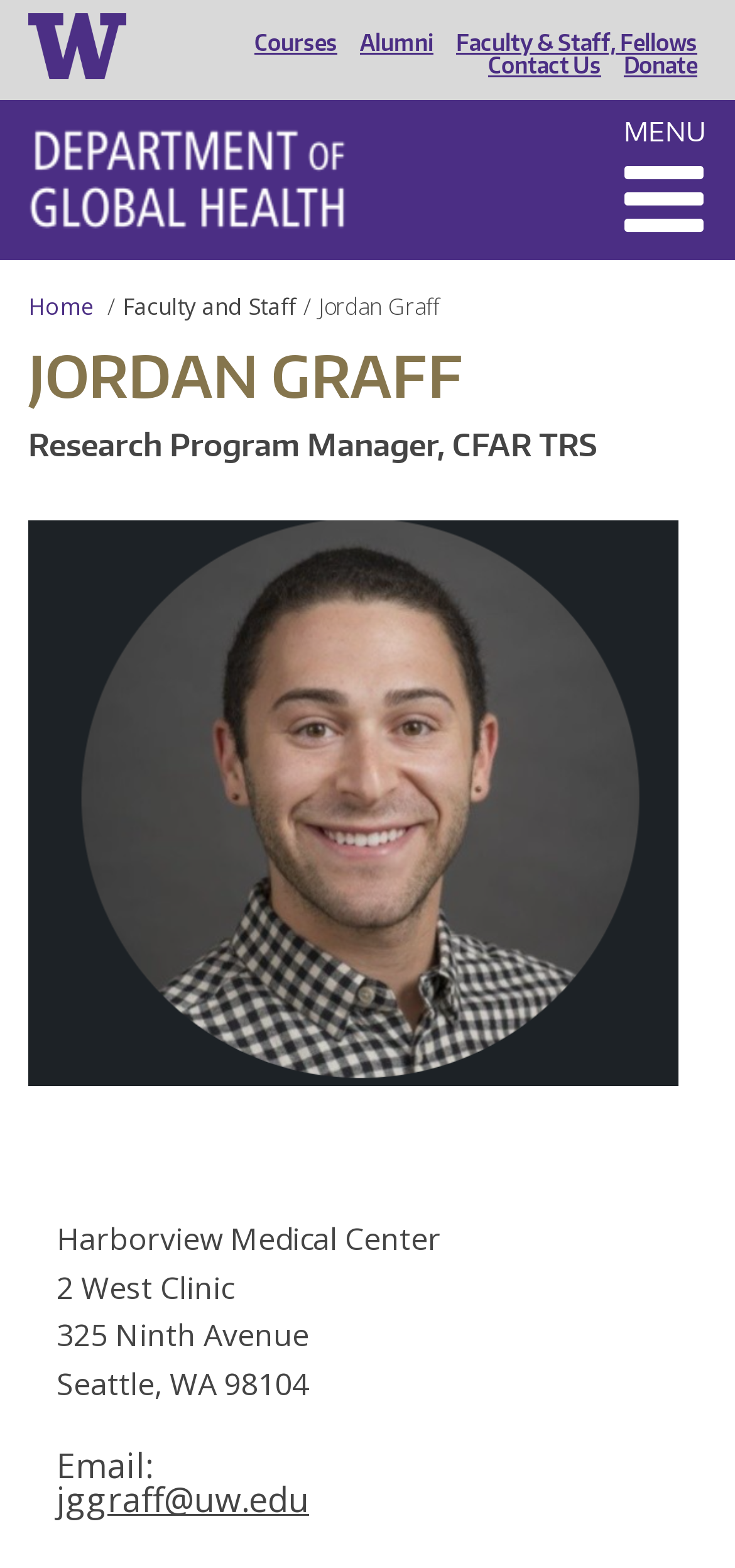Locate the bounding box of the UI element described by: "Department of Global Health" in the given webpage screenshot.

[0.038, 0.081, 0.472, 0.148]